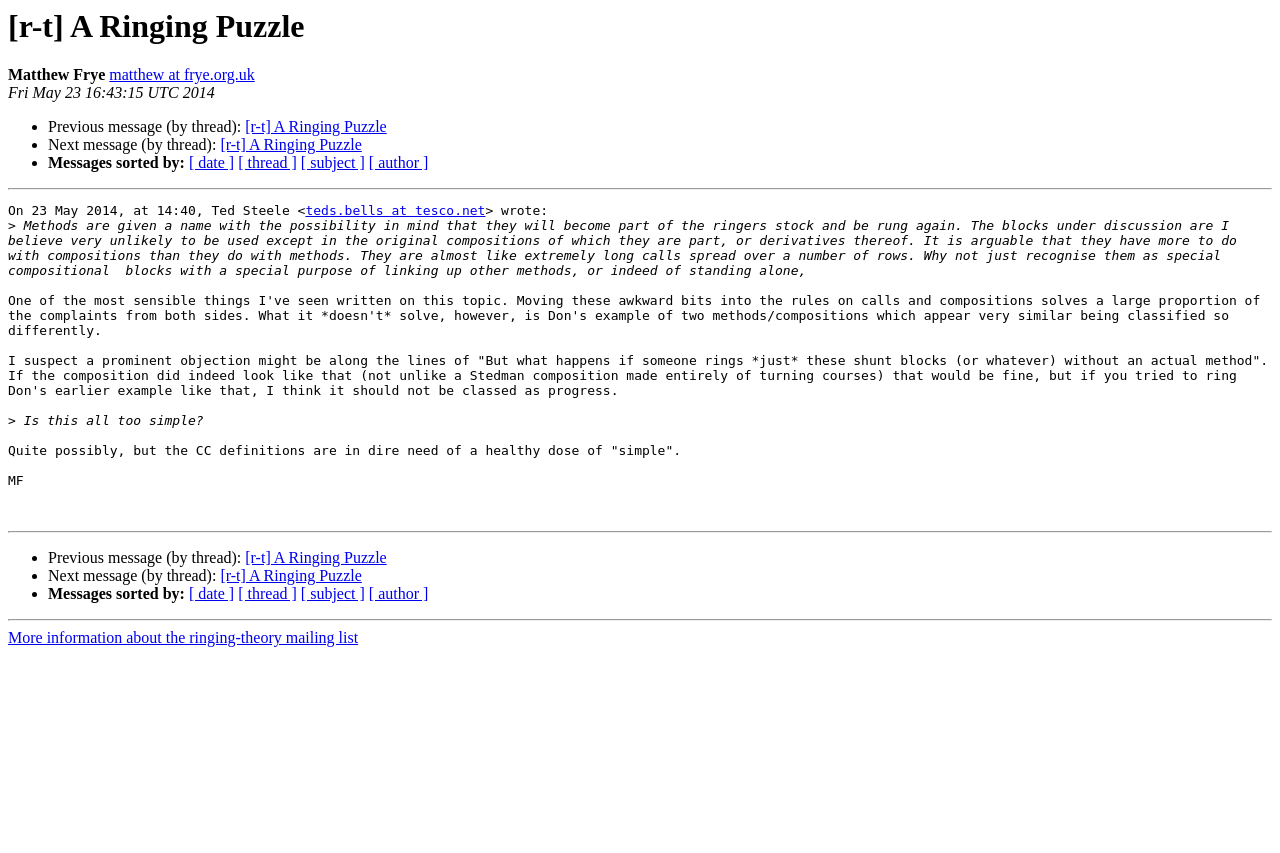What is the date of the message?
Using the information from the image, answer the question thoroughly.

The date of the message is Fri May 23 16:43:15 UTC 2014, which can be found at the top of the webpage, below the heading '[r-t] A Ringing Puzzle'.